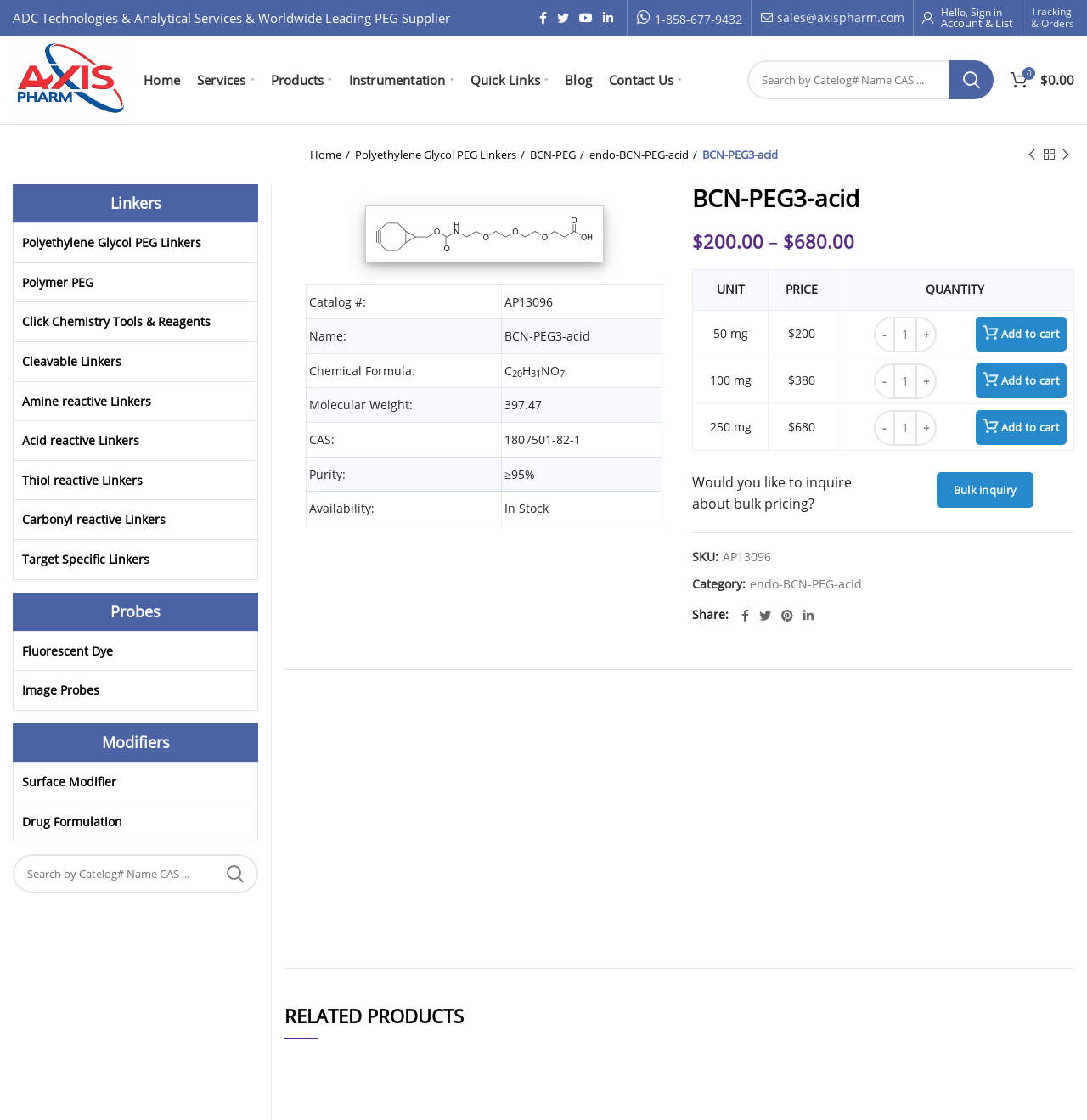What is the molecular weight of the product?
Please provide a comprehensive answer based on the contents of the image.

I found the answer by examining the product information table, which lists the molecular weight of the product as 397.47.